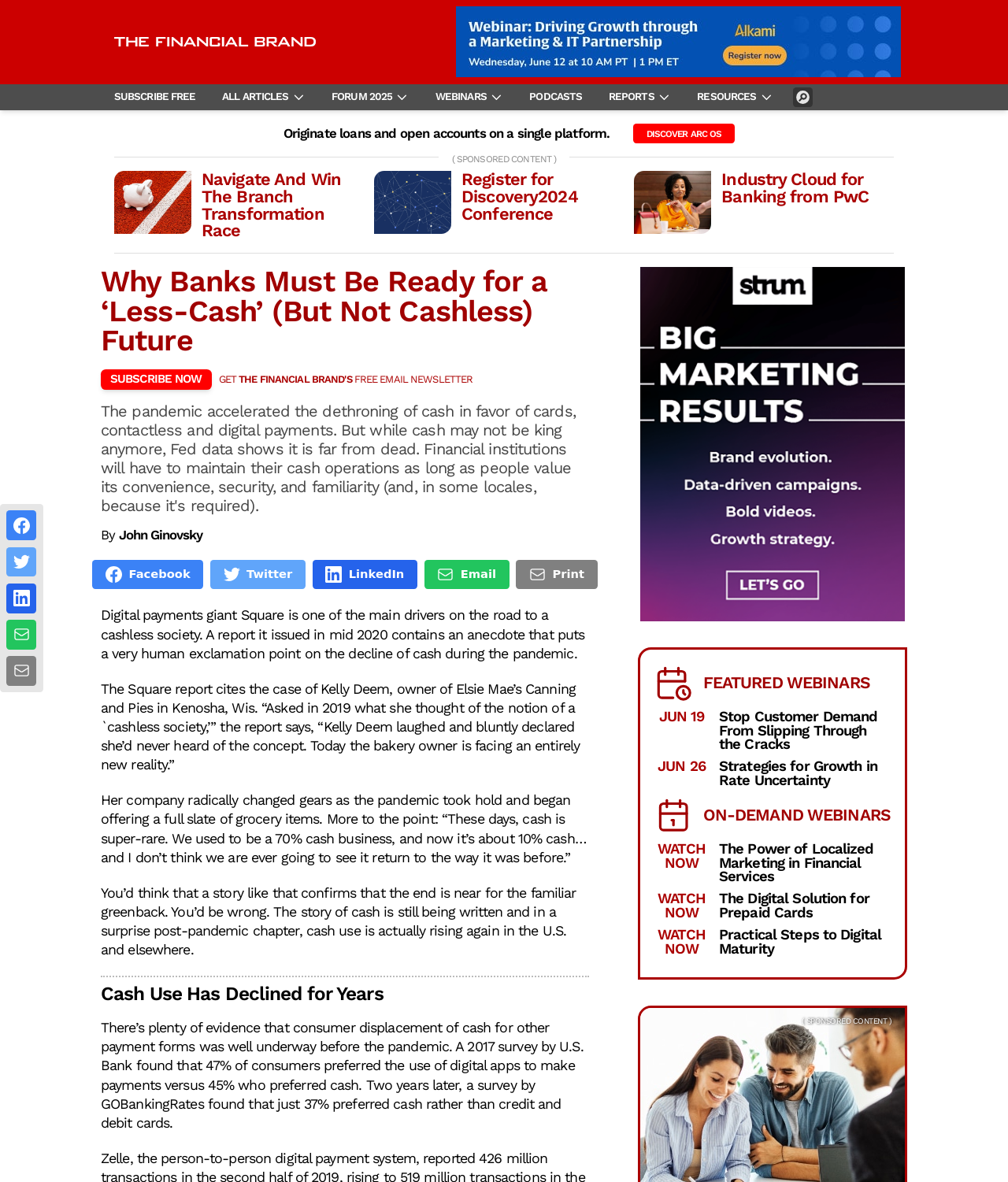Reply to the question with a single word or phrase:
What is the name of the financial brand mentioned?

The Financial Brand